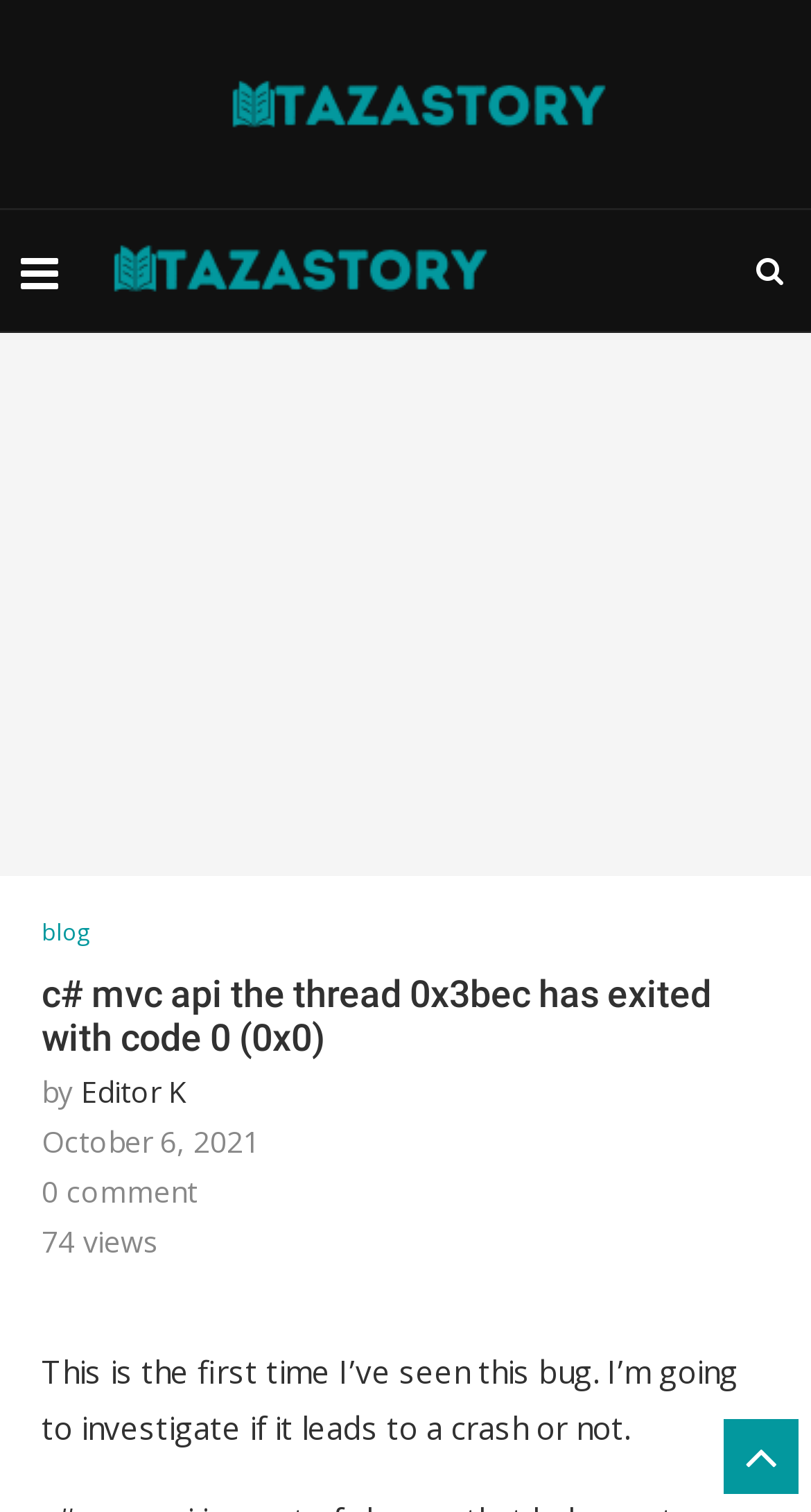Generate a comprehensive description of the webpage.

This webpage appears to be a blog post or article page. At the top, there is a title "c# mvc api the thread 0x3bec has exited with code 0 (0x0) - Taza Story" which is also a link. Below the title, there is a table layout with three elements aligned horizontally. On the left, there is a link "Taza Story" with an accompanying image. In the middle, there is another link with a search icon. On the right, there is a link with no text content.

Below the table layout, there is a horizontal navigation menu with links to other pages, including "blog". The main content of the page starts with a heading that repeats the title. Below the heading, there is a byline "by Editor K" and a timestamp "October 6, 2021". 

The main article text is "This is the first time I’ve seen this bug. I’m going to investigate if it leads to a crash or not." which is positioned below the byline and timestamp. At the bottom of the page, there are some statistics, including "0 comment", "74 views".